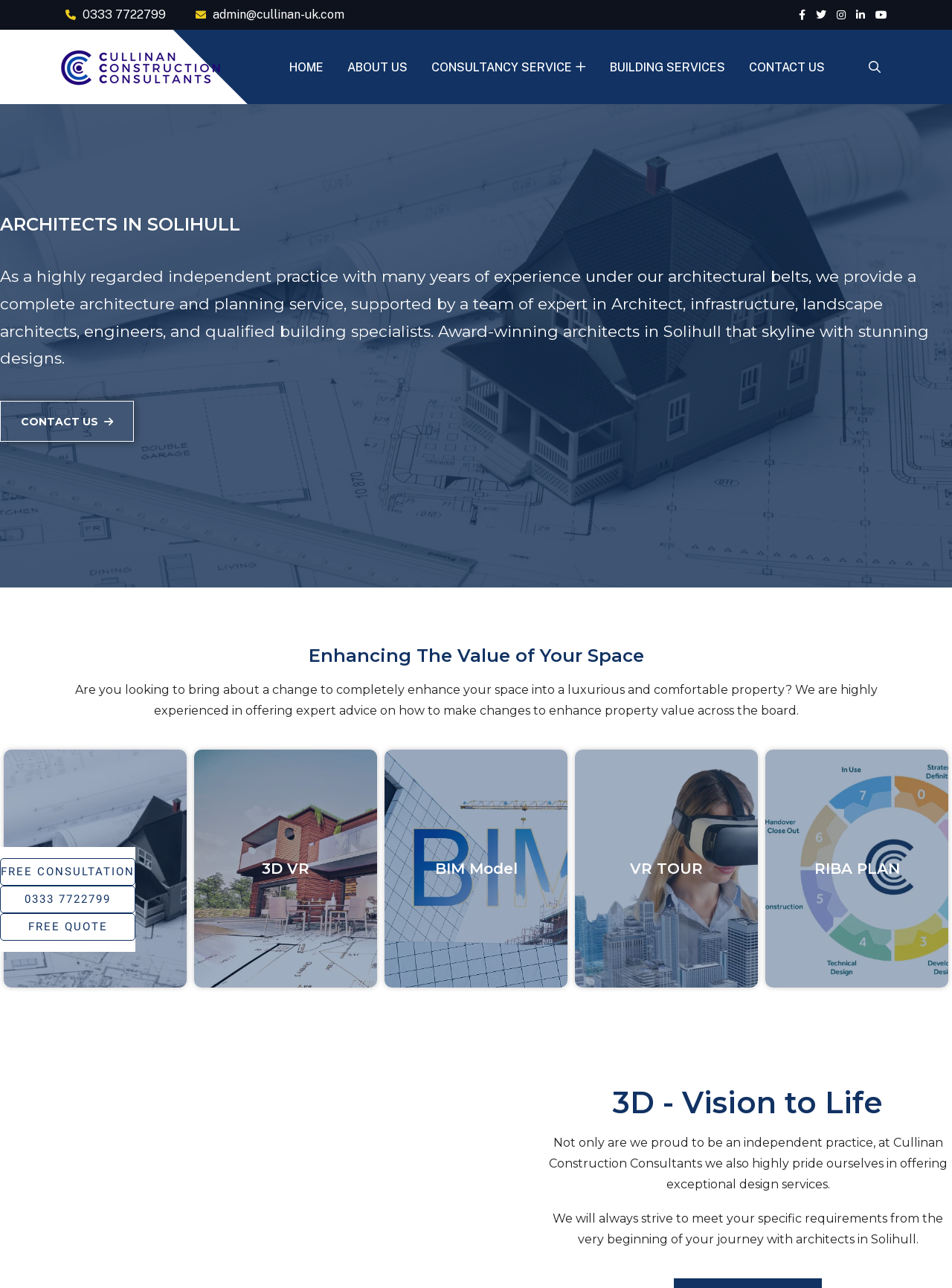Please identify the bounding box coordinates of the element that needs to be clicked to execute the following command: "Request a free consultation". Provide the bounding box using four float numbers between 0 and 1, formatted as [left, top, right, bottom].

[0.0, 0.666, 0.142, 0.688]